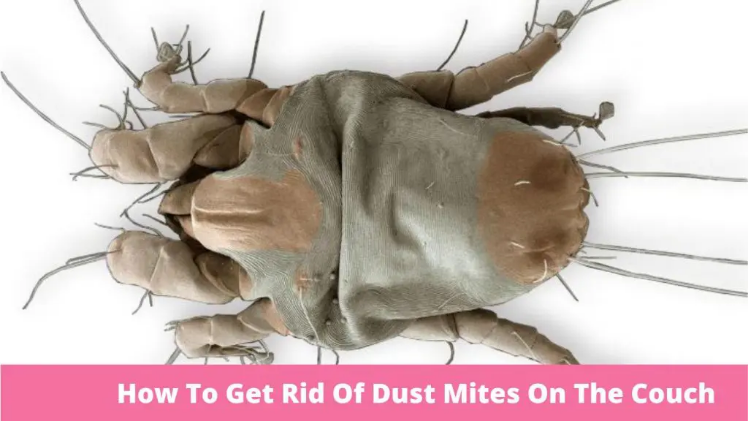Please provide a short answer using a single word or phrase for the question:
What is the typical habitat of dust mites?

Household fabrics